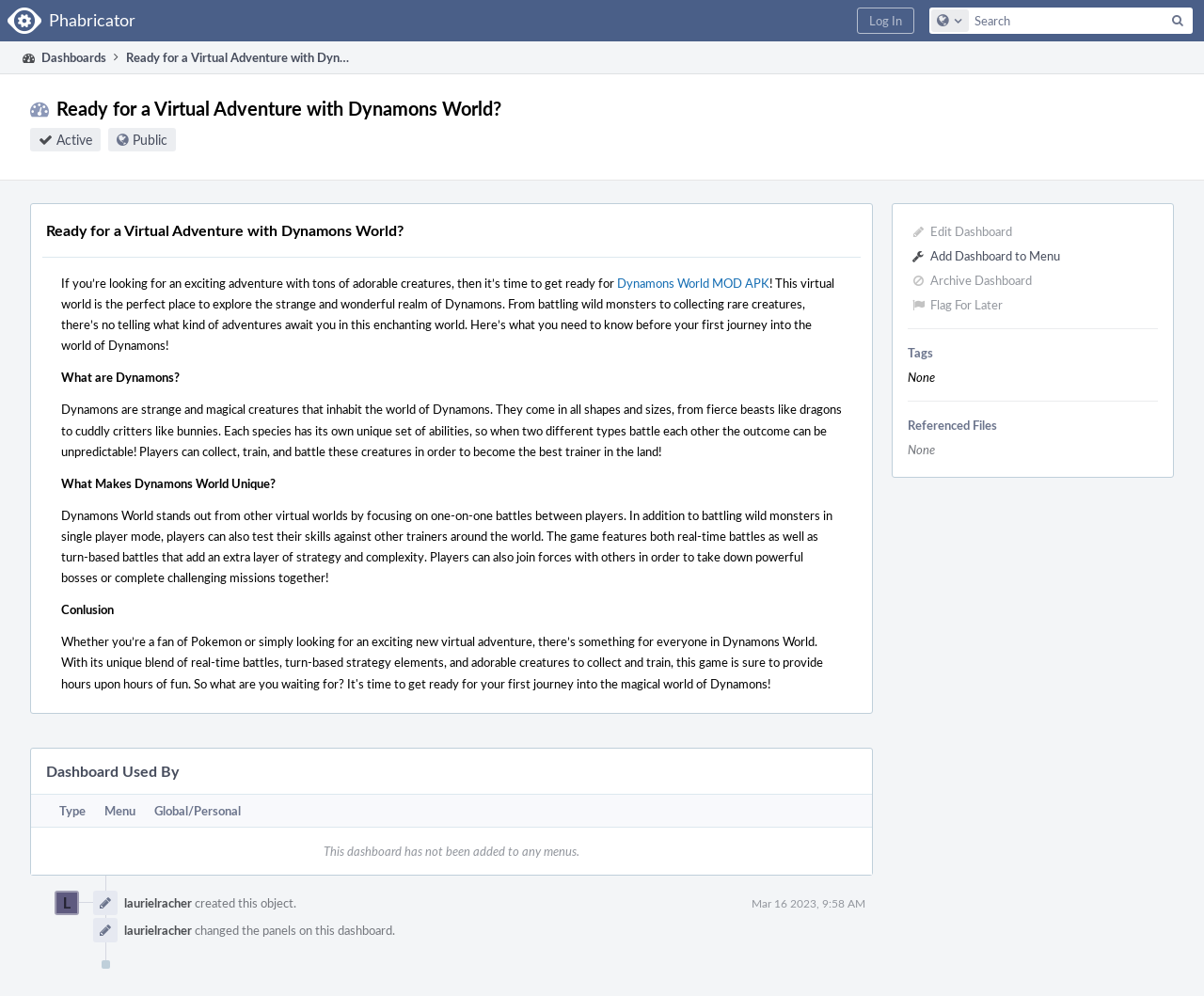Please find and provide the title of the webpage.

Ready for a Virtual Adventure with Dynamons World?
ActivePublic
	